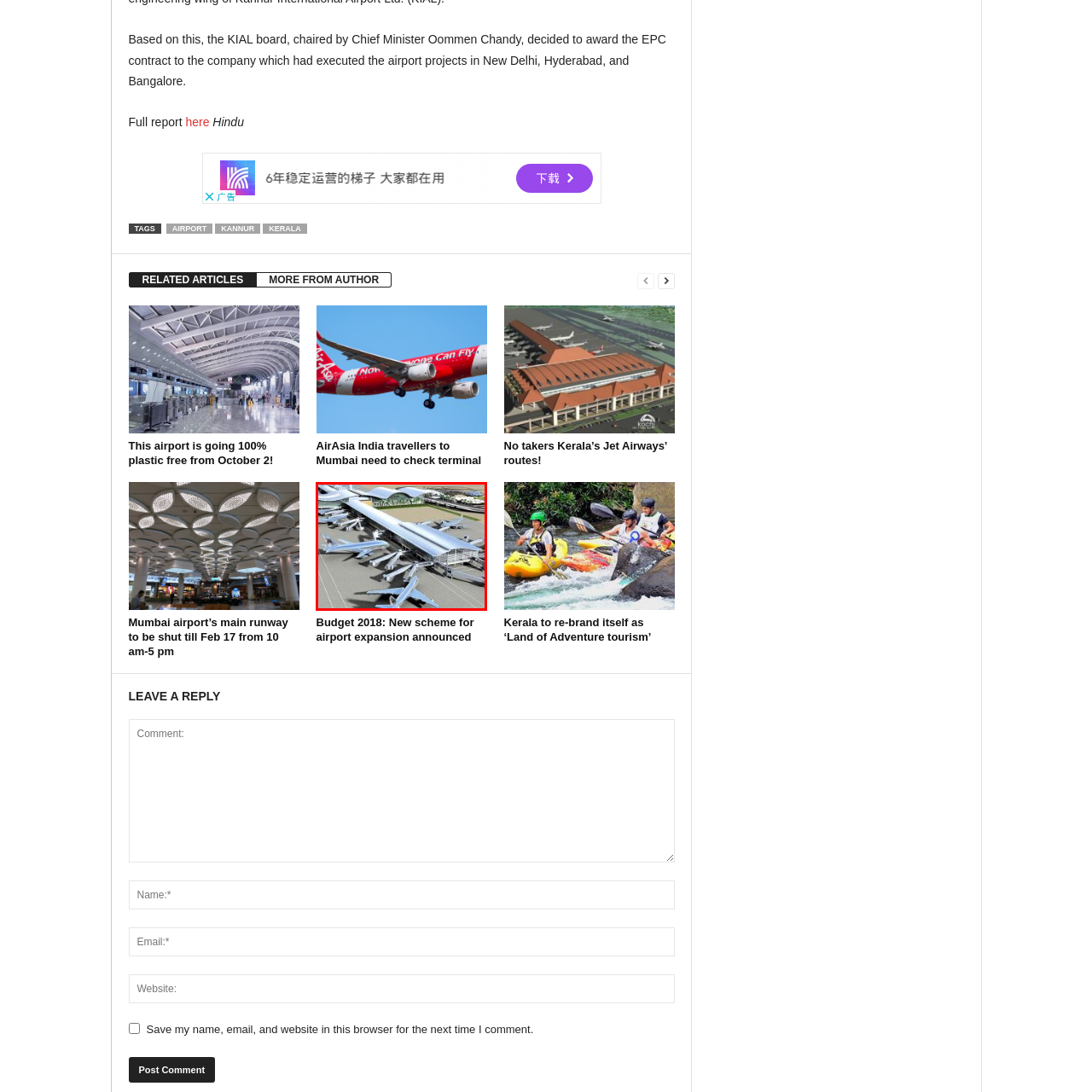Focus on the content within the red box and provide a succinct answer to this question using just one word or phrase: 
What is the purpose of the large windows?

To allow natural light